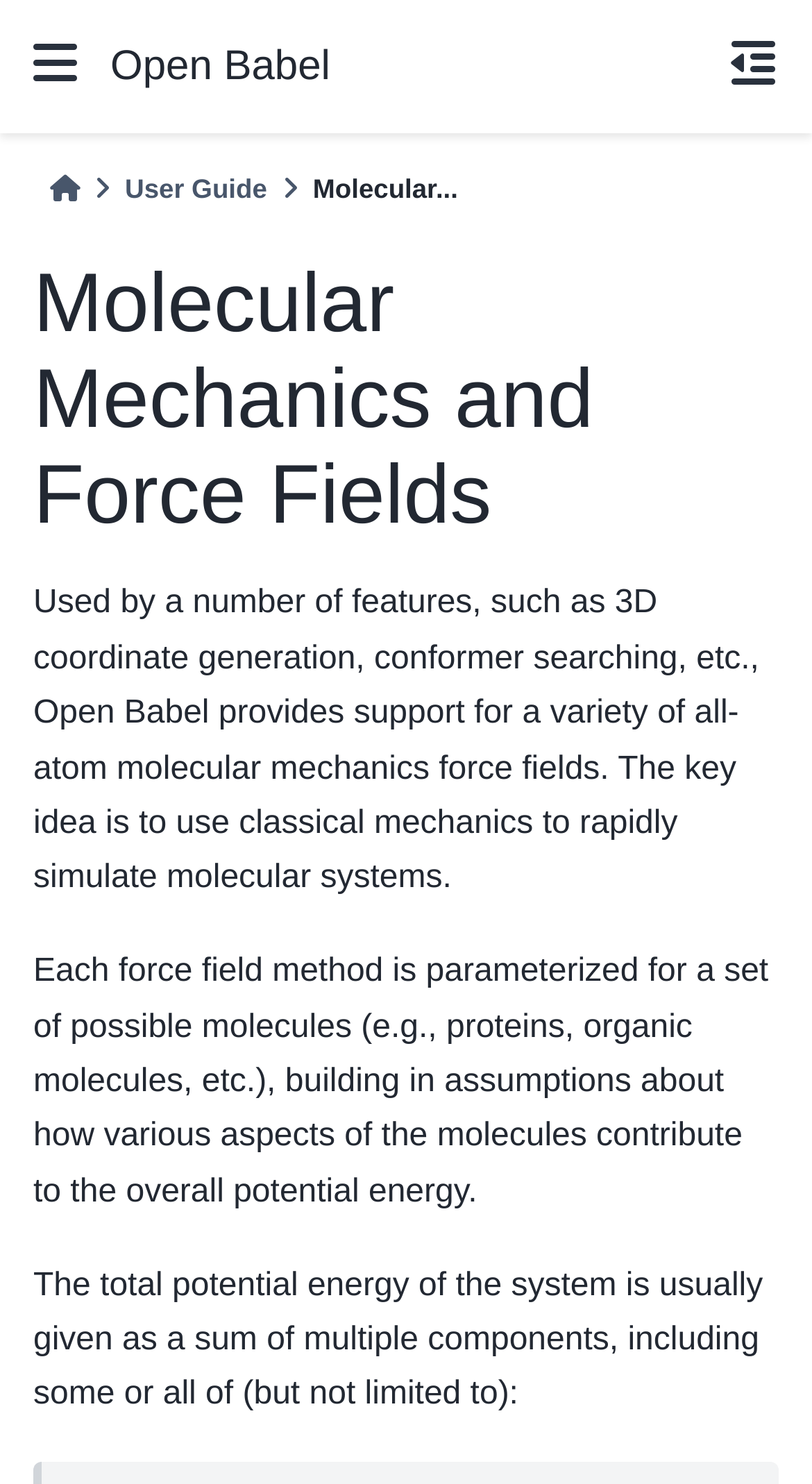Identify and provide the text content of the webpage's primary headline.

Molecular Mechanics and Force Fields